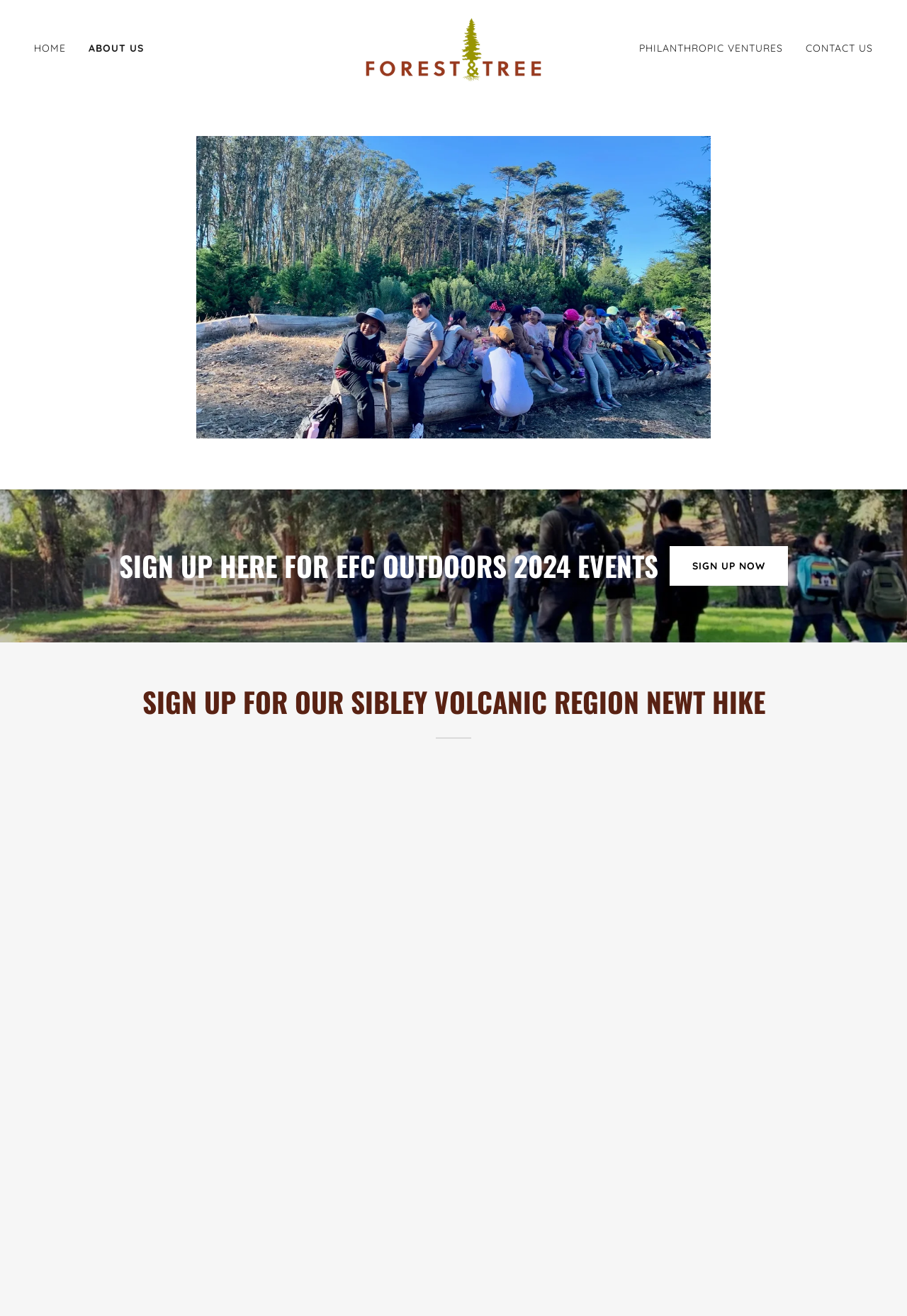Given the webpage screenshot, identify the bounding box of the UI element that matches this description: "Deemas Fashion Cardiff Glasgow".

None